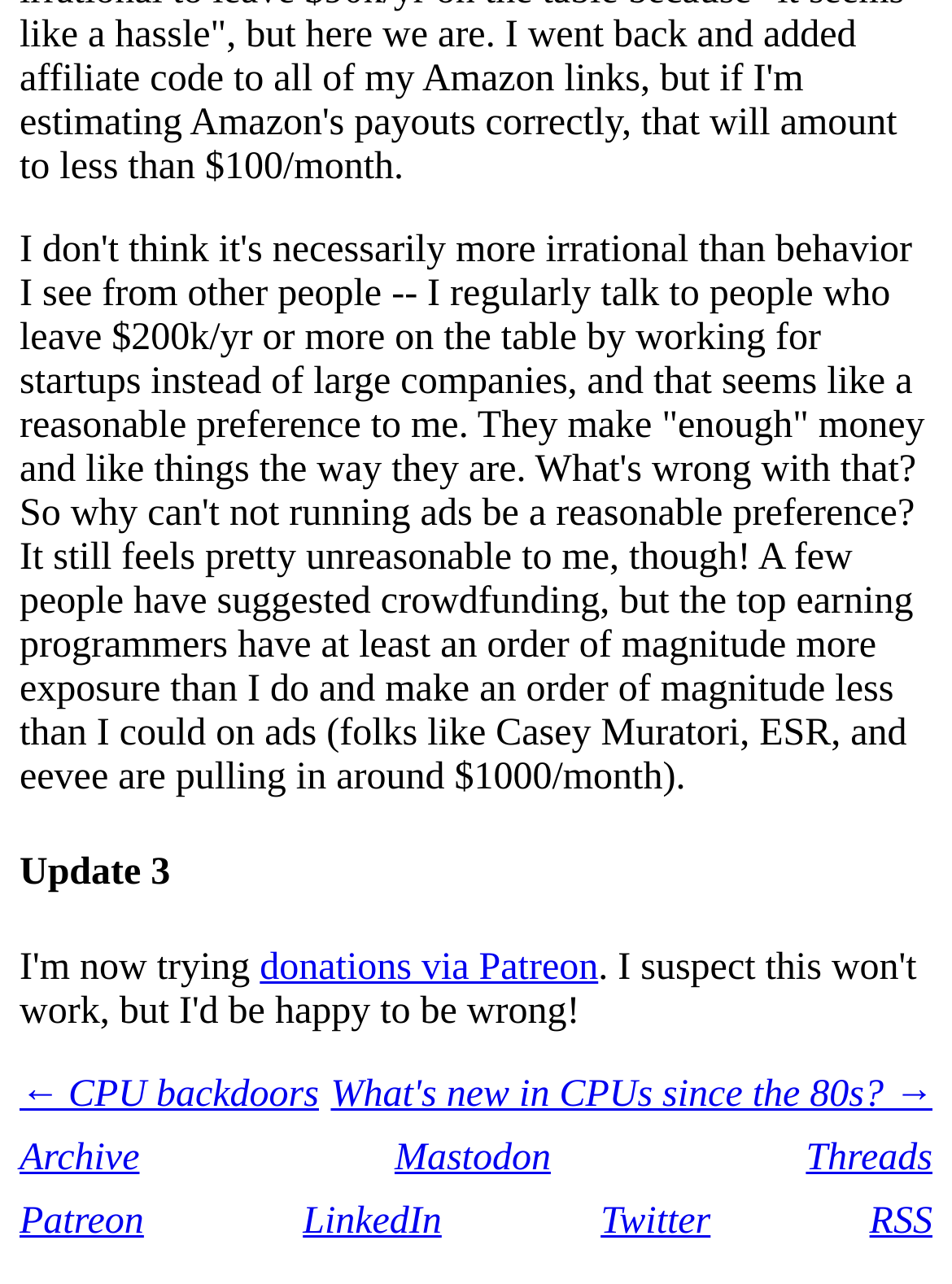Determine the bounding box coordinates for the HTML element mentioned in the following description: "← CPU backdoors". The coordinates should be a list of four floats ranging from 0 to 1, represented as [left, top, right, bottom].

[0.021, 0.837, 0.335, 0.871]